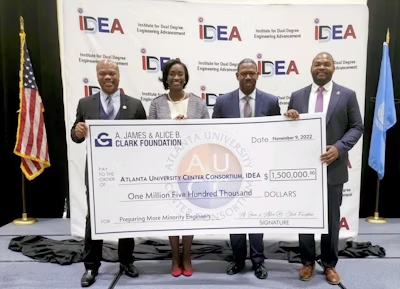Please provide a comprehensive response to the question below by analyzing the image: 
How many individuals are standing together in the photo?

The caption describes the photo, stating that four individuals stand together, each dressed in professional attire, holding the oversized check and posing for the camera.